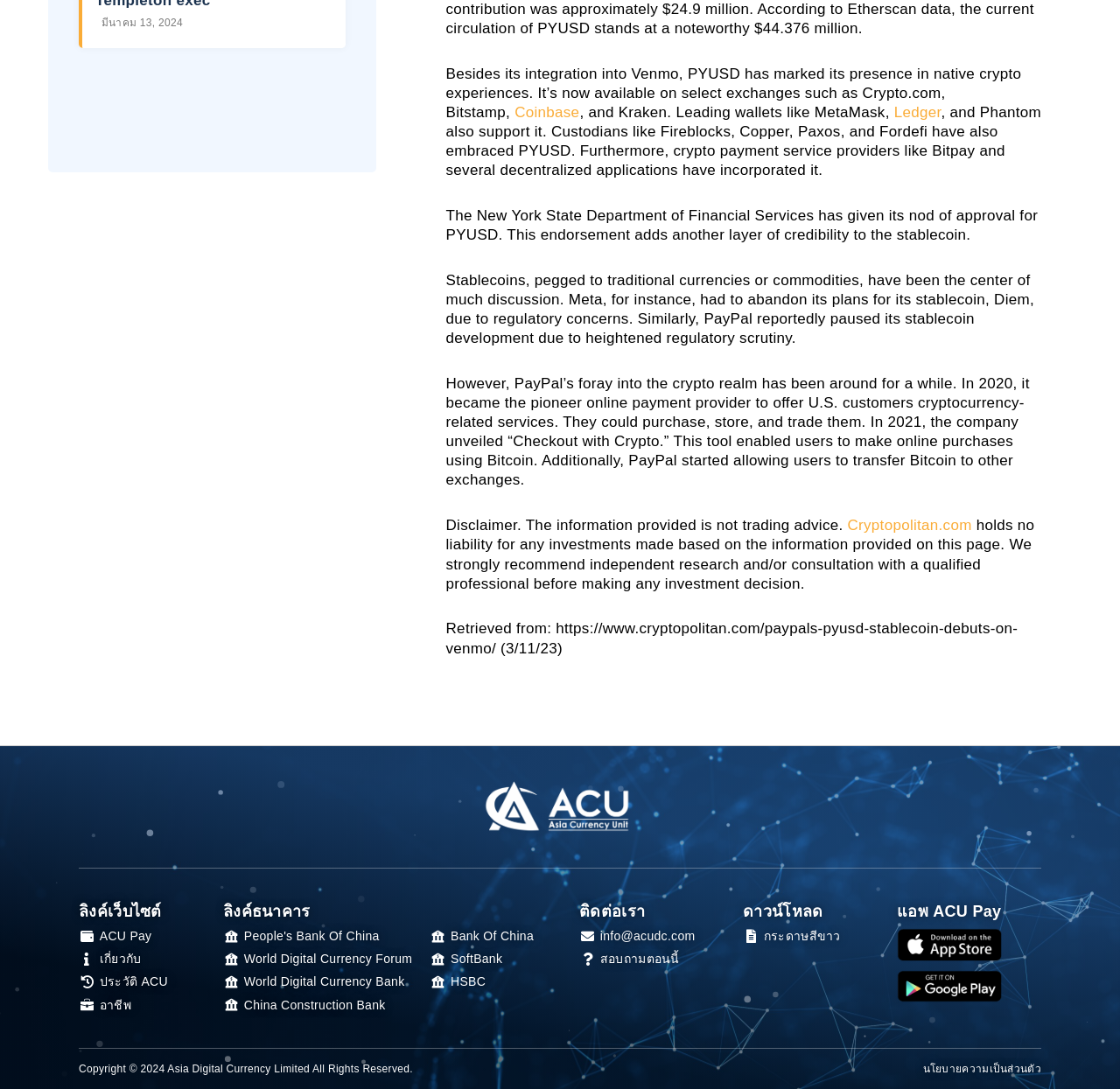Please identify the bounding box coordinates of the clickable area that will allow you to execute the instruction: "Visit the website of People's Bank Of China".

[0.199, 0.852, 0.368, 0.867]